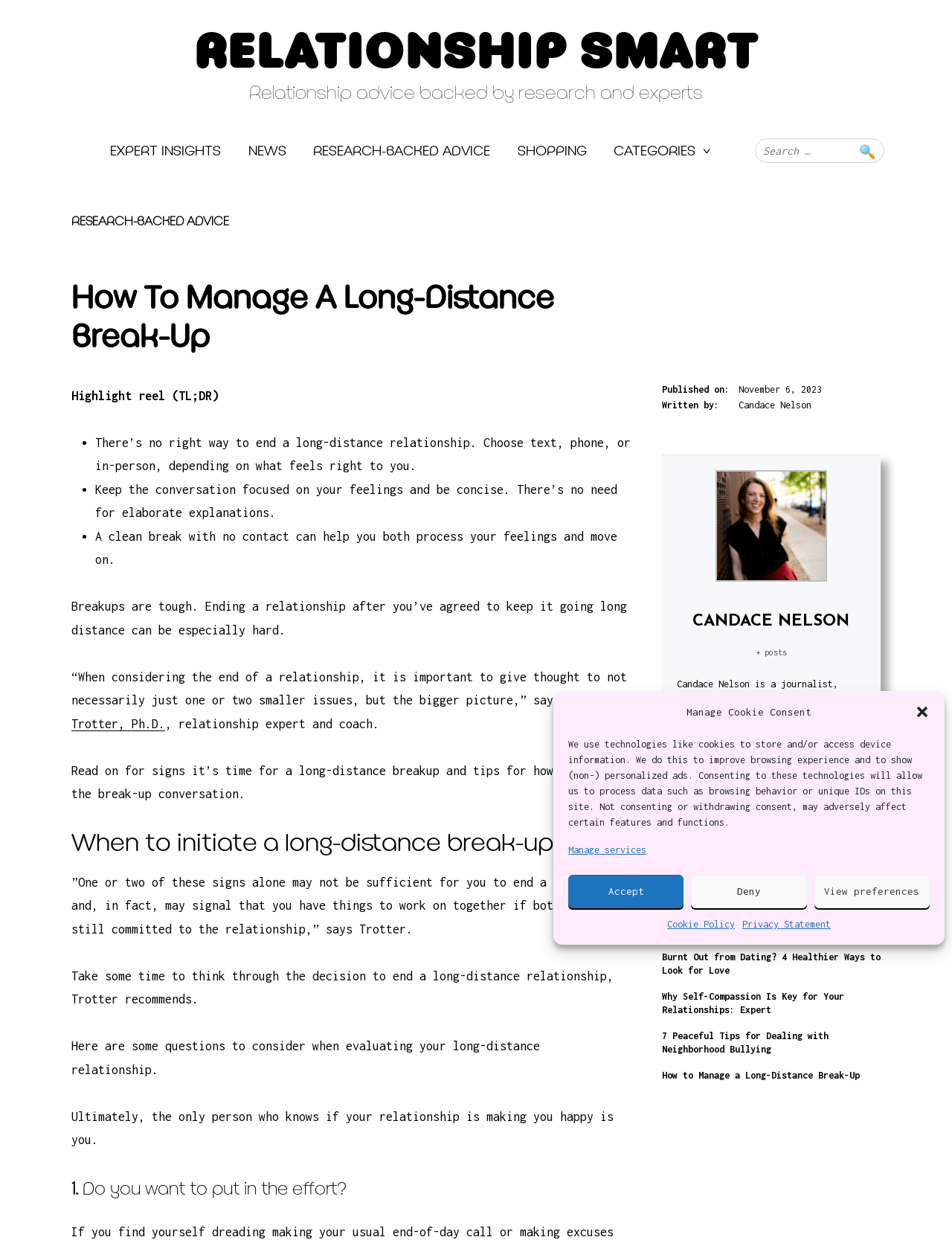Please determine the bounding box coordinates for the element that should be clicked to follow these instructions: "Click on Download HIS hospital management software".

None